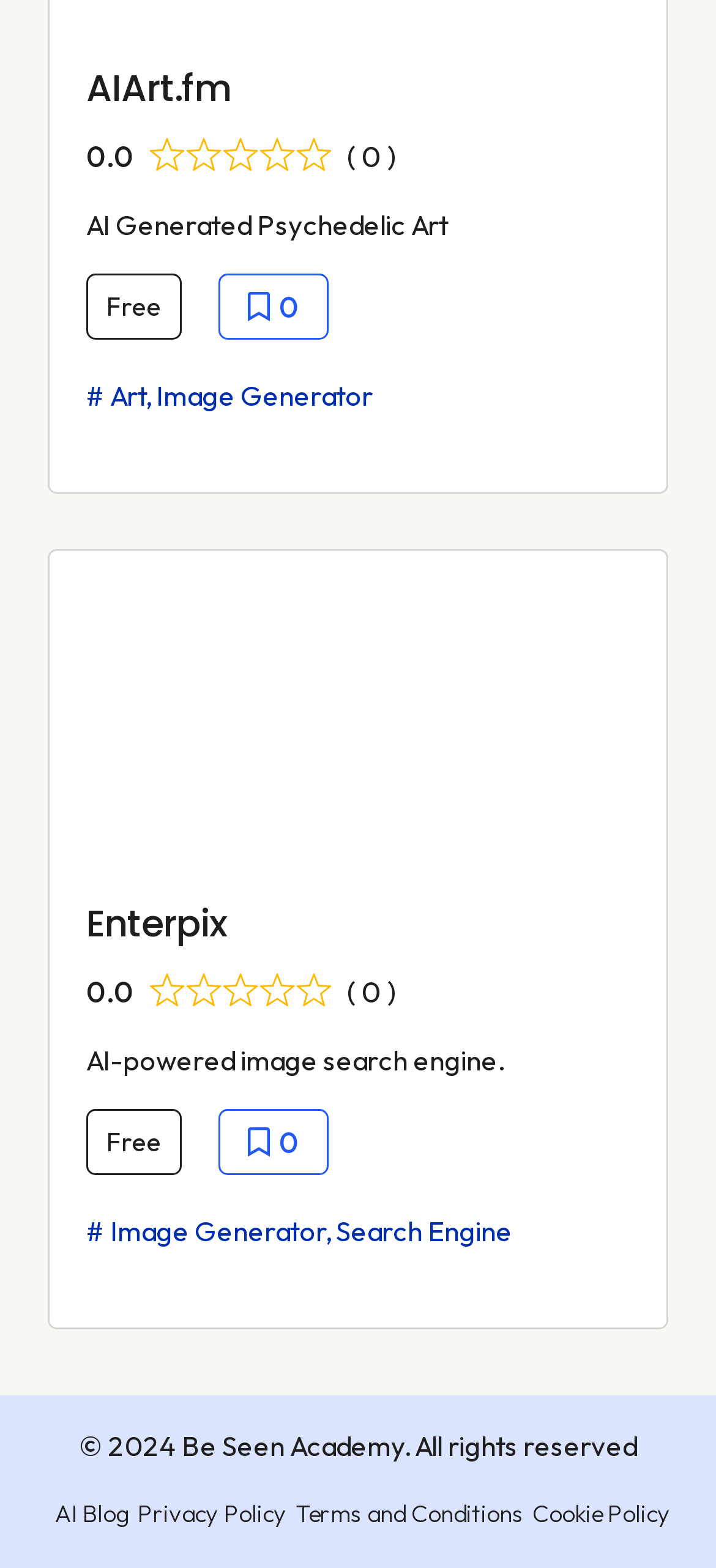What is the purpose of the Enterpix image generator?
Ensure your answer is thorough and detailed.

The question asks for the purpose of the Enterpix image generator, which can be found in the description below the Enterpix image generator link, stating that it is an 'AI-powered image search engine'.